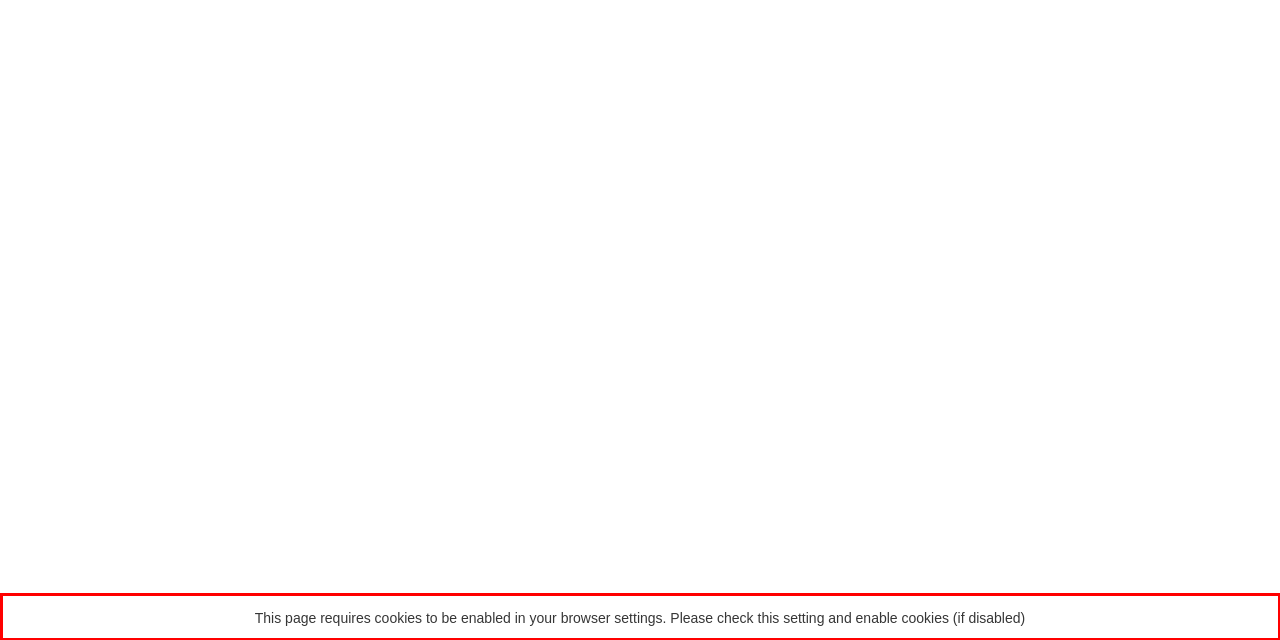Using the provided screenshot, read and generate the text content within the red-bordered area.

This page requires cookies to be enabled in your browser settings. Please check this setting and enable cookies (if disabled)